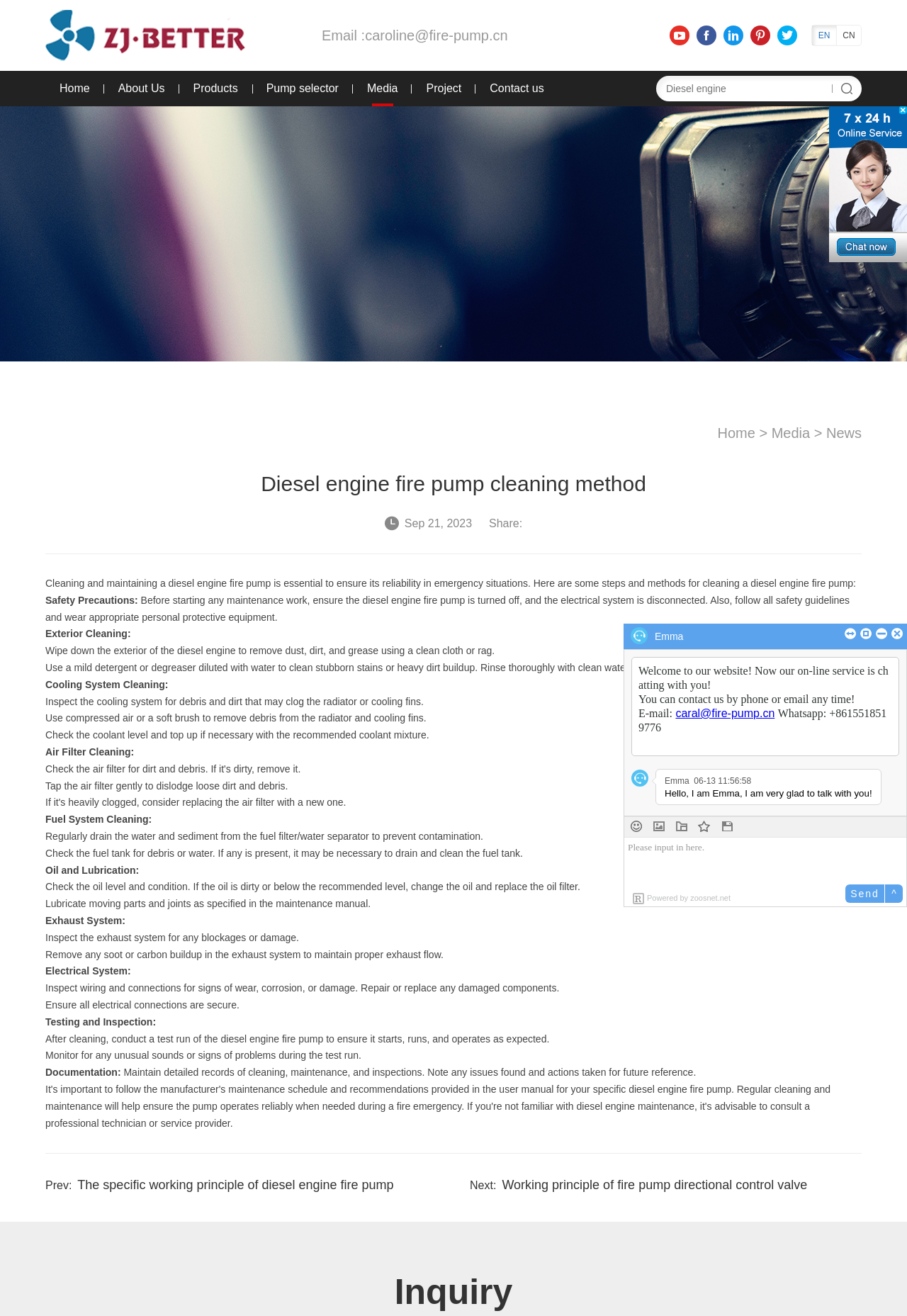Can you find the bounding box coordinates for the element that needs to be clicked to execute this instruction: "Enter text in the 'Diesel engine' textbox"? The coordinates should be given as four float numbers between 0 and 1, i.e., [left, top, right, bottom].

[0.723, 0.058, 0.917, 0.077]